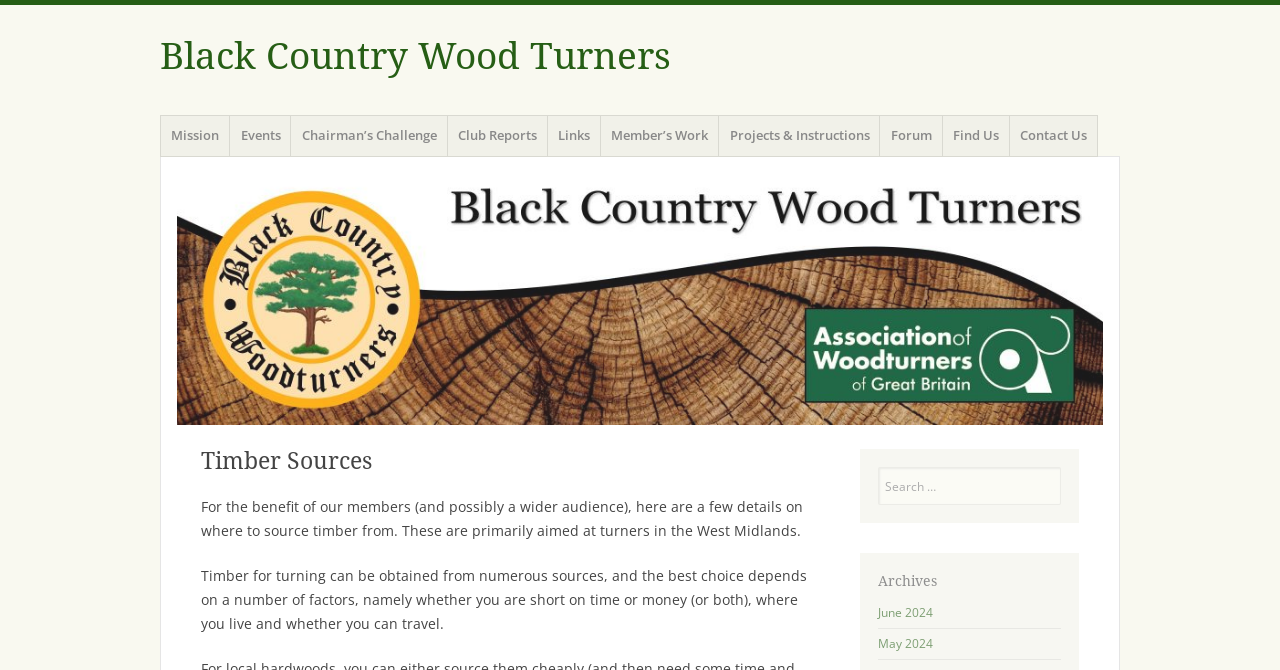How many archive links are available?
Give a thorough and detailed response to the question.

The archive section is located near the bottom of the webpage and contains 2 links, 'June 2024' and 'May 2024', which allow users to access archived content from previous months.